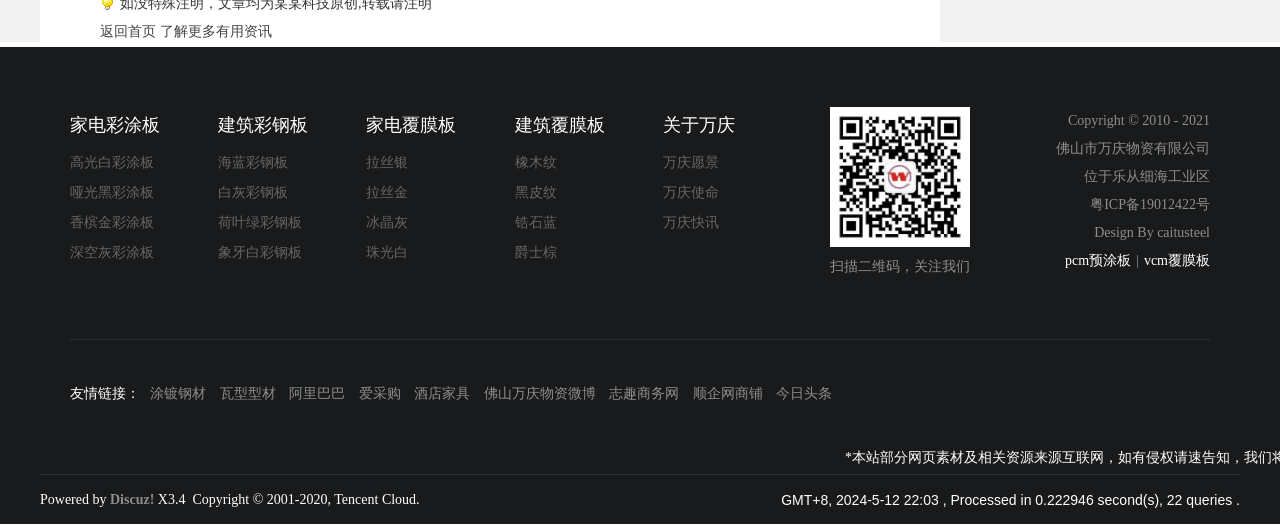What is the company name?
Provide a thorough and detailed answer to the question.

I found the company name by looking at the StaticText element with ID 552, which contains the text '佛山市万庆物资有限公司'.